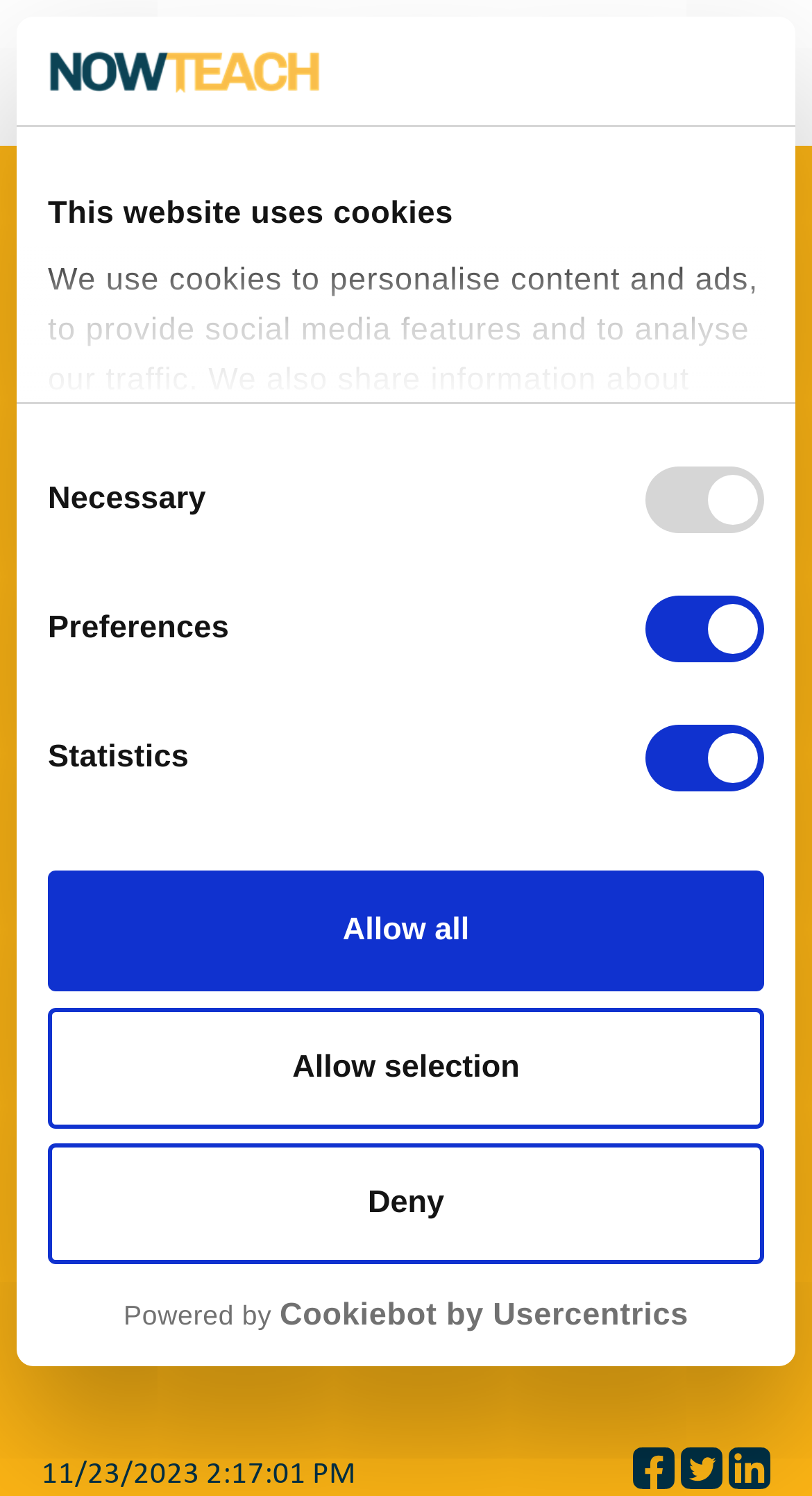Please identify the bounding box coordinates of the element I need to click to follow this instruction: "Click the 'Contact Us' link".

[0.0, 0.0, 0.356, 0.048]